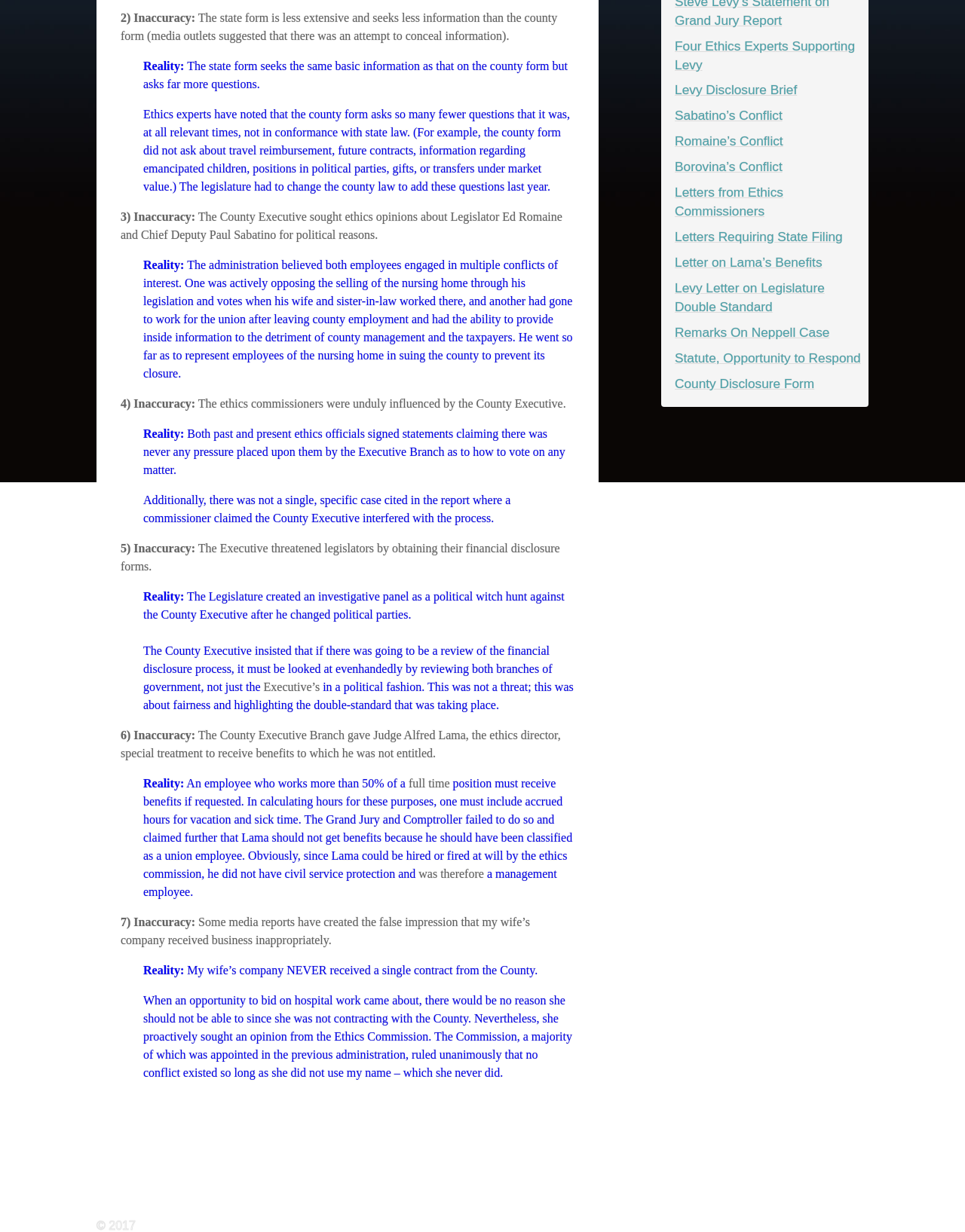Given the element description, predict the bounding box coordinates in the format (top-left x, top-left y, bottom-right x, bottom-right y). Make sure all values are between 0 and 1. Here is the element description: Levy Disclosure Brief

[0.699, 0.067, 0.826, 0.079]